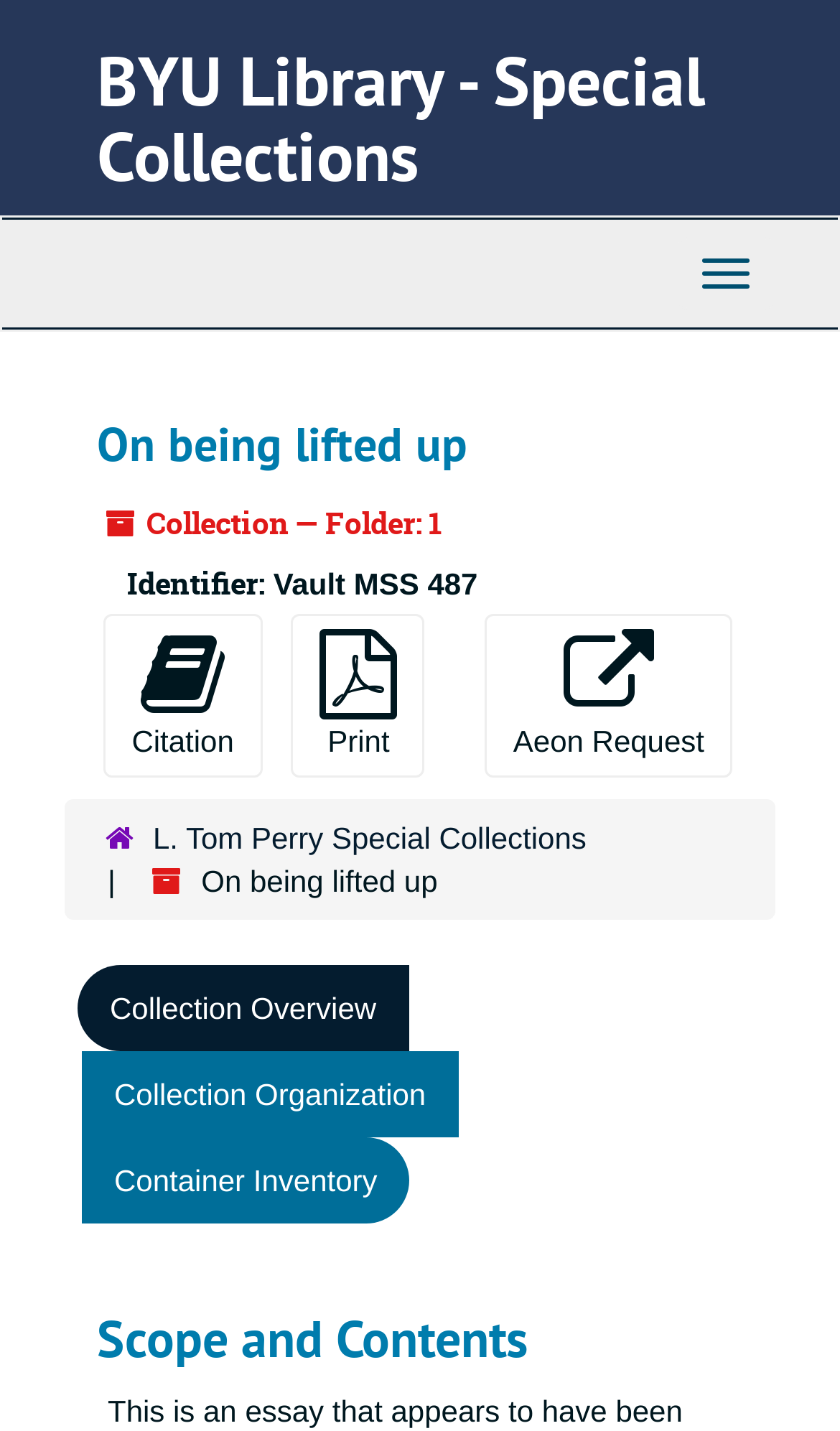What is the name of the special collection?
Please ensure your answer is as detailed and informative as possible.

The name of the special collection can be found in the link 'L. Tom Perry Special Collections' which is located in the hierarchical navigation section.